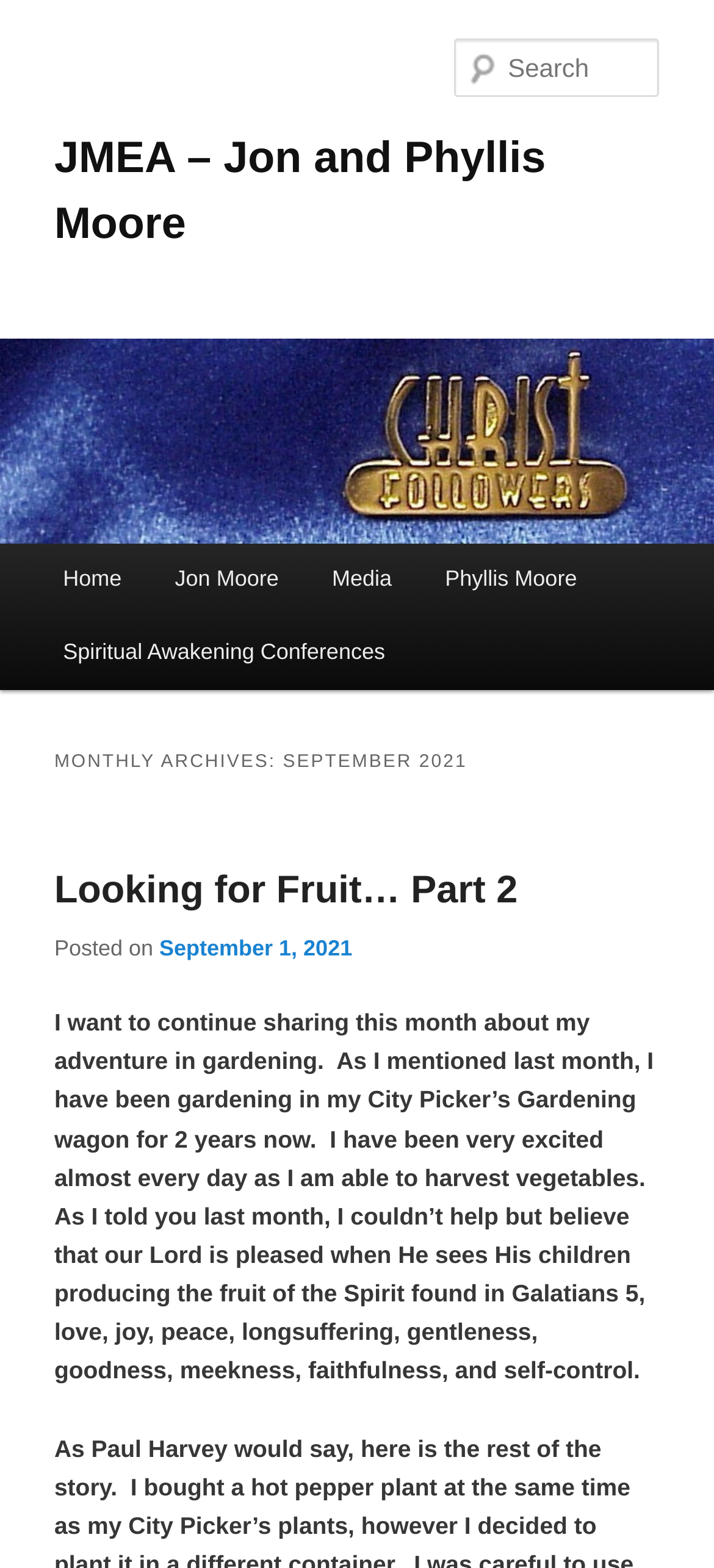What is the title of the first article?
Look at the screenshot and respond with one word or a short phrase.

Looking for Fruit… Part 2